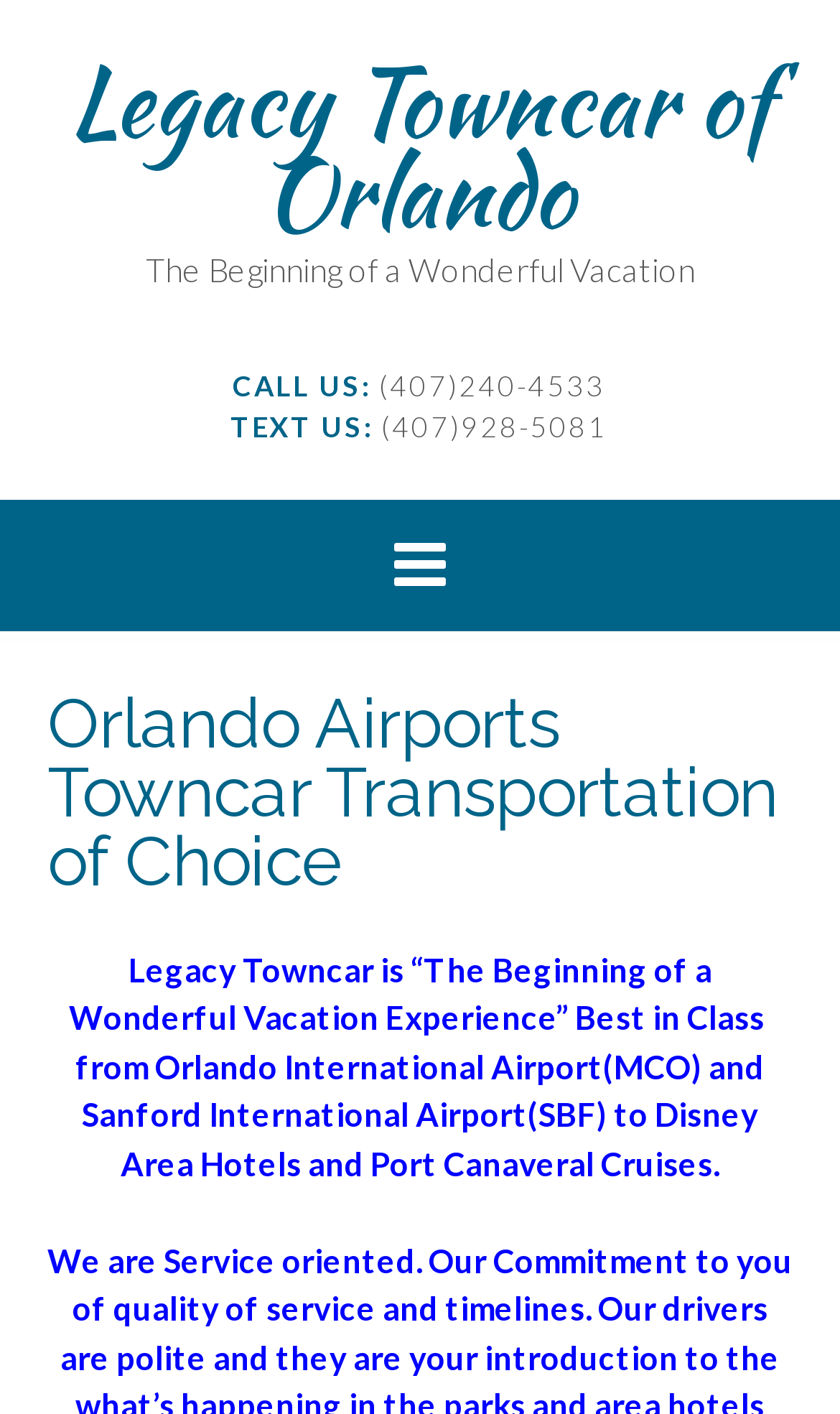What is the slogan of Legacy Towncar of Orlando?
Respond to the question with a single word or phrase according to the image.

The Beginning of a Wonderful Vacation Experience